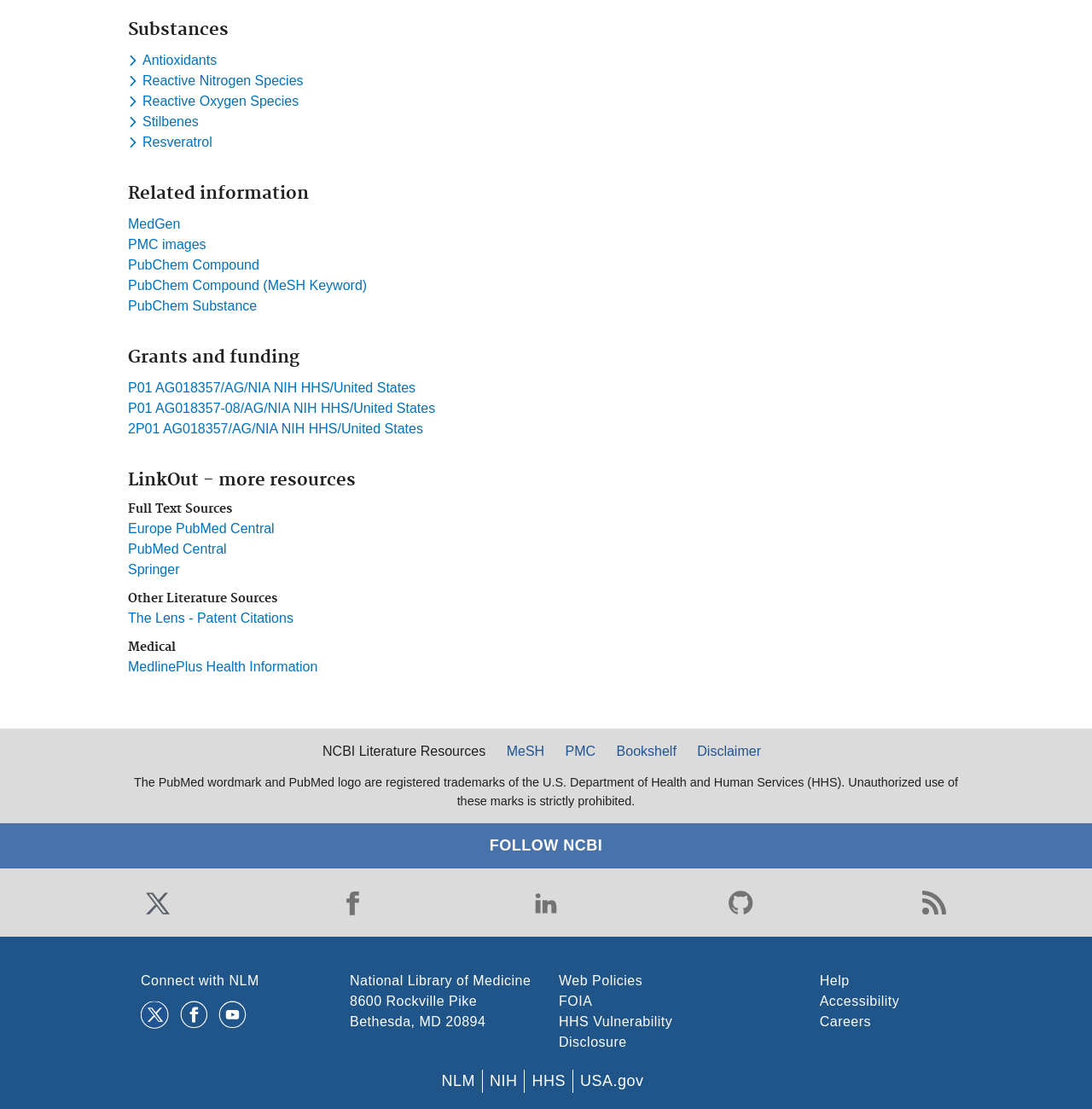Pinpoint the bounding box coordinates of the area that should be clicked to complete the following instruction: "Visit MedGen". The coordinates must be given as four float numbers between 0 and 1, i.e., [left, top, right, bottom].

[0.117, 0.195, 0.165, 0.208]